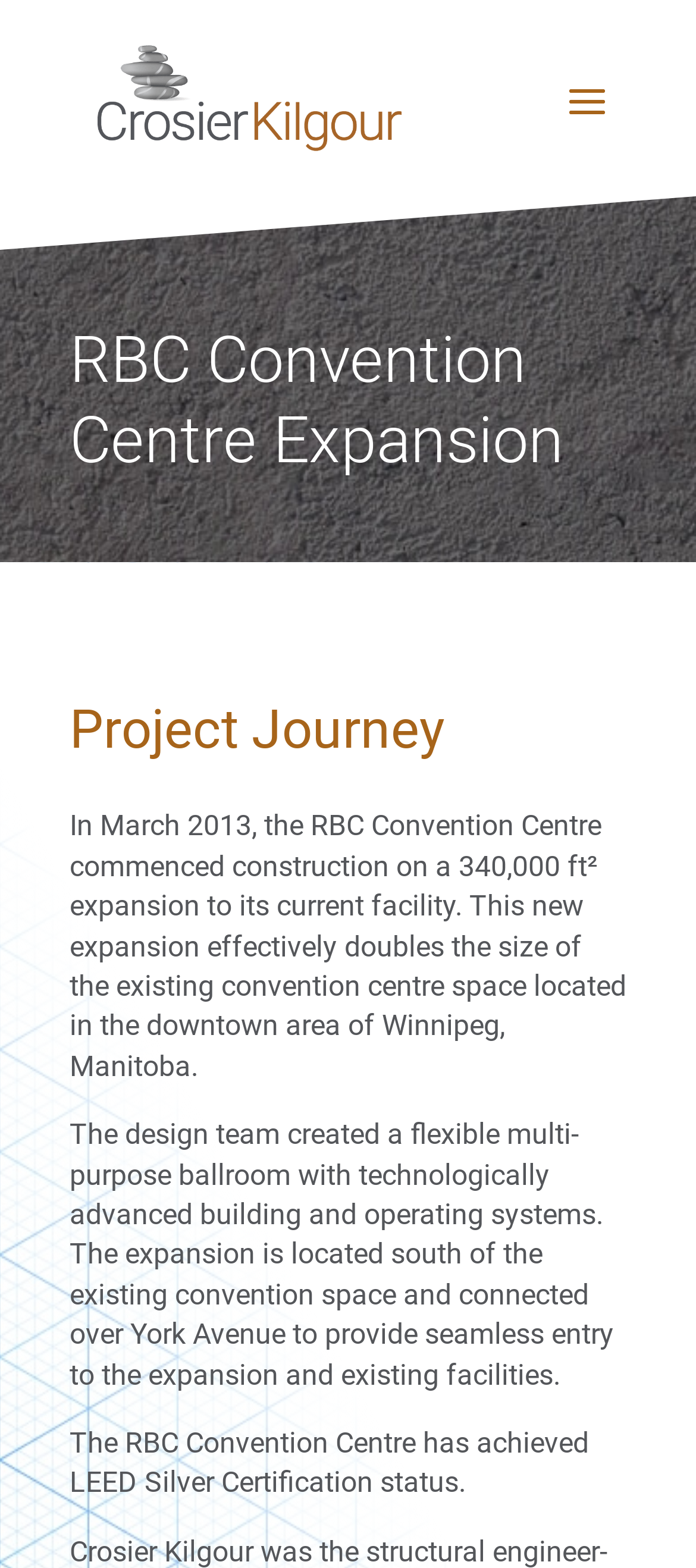Determine the title of the webpage and give its text content.

RBC Convention Centre Expansion